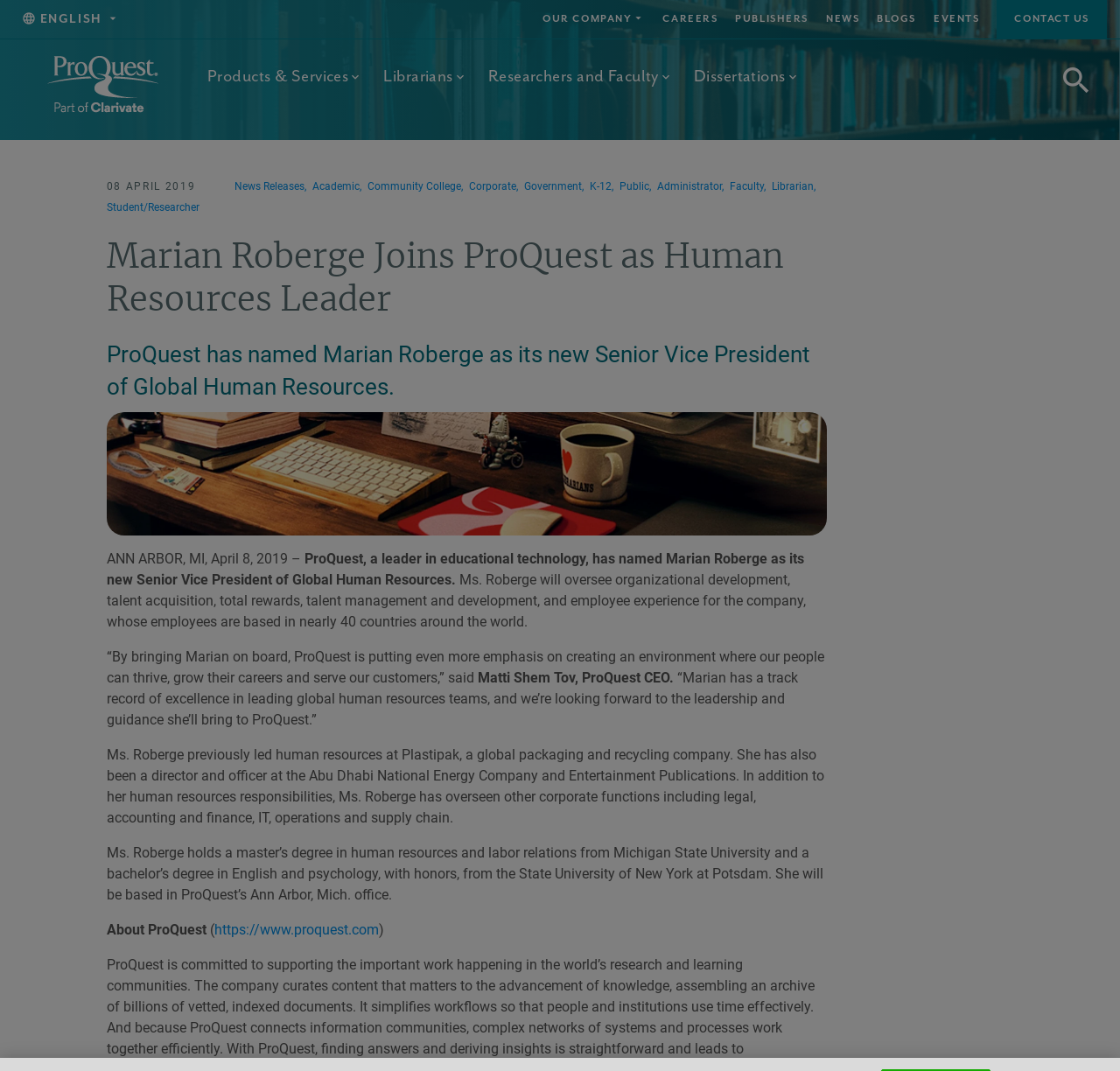Show me the bounding box coordinates of the clickable region to achieve the task as per the instruction: "Select language".

[0.012, 0.0, 0.115, 0.036]